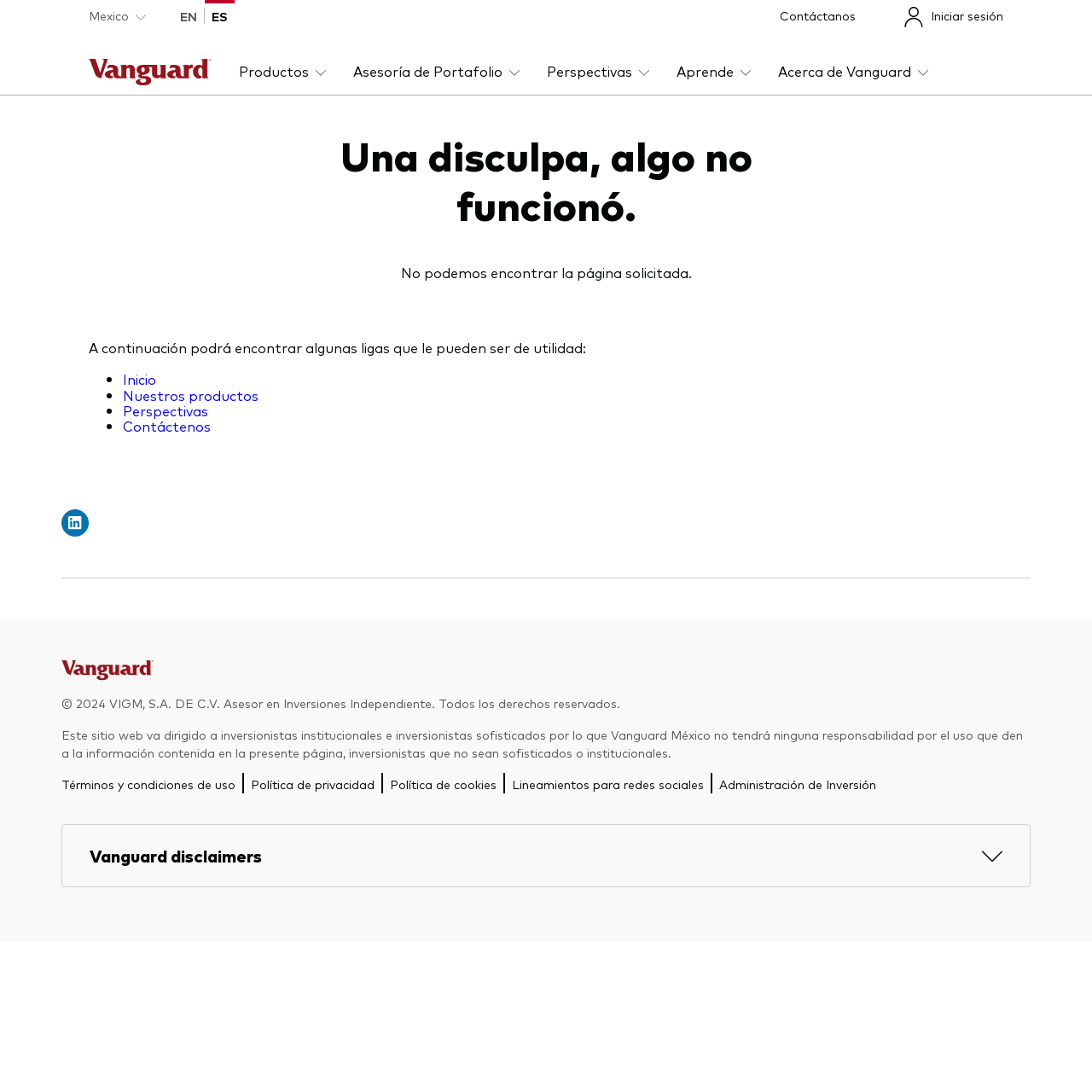What are the links provided as alternatives?
Look at the screenshot and respond with a single word or phrase.

Inicio, Nuestros productos, Perspectivas, Contáctenos